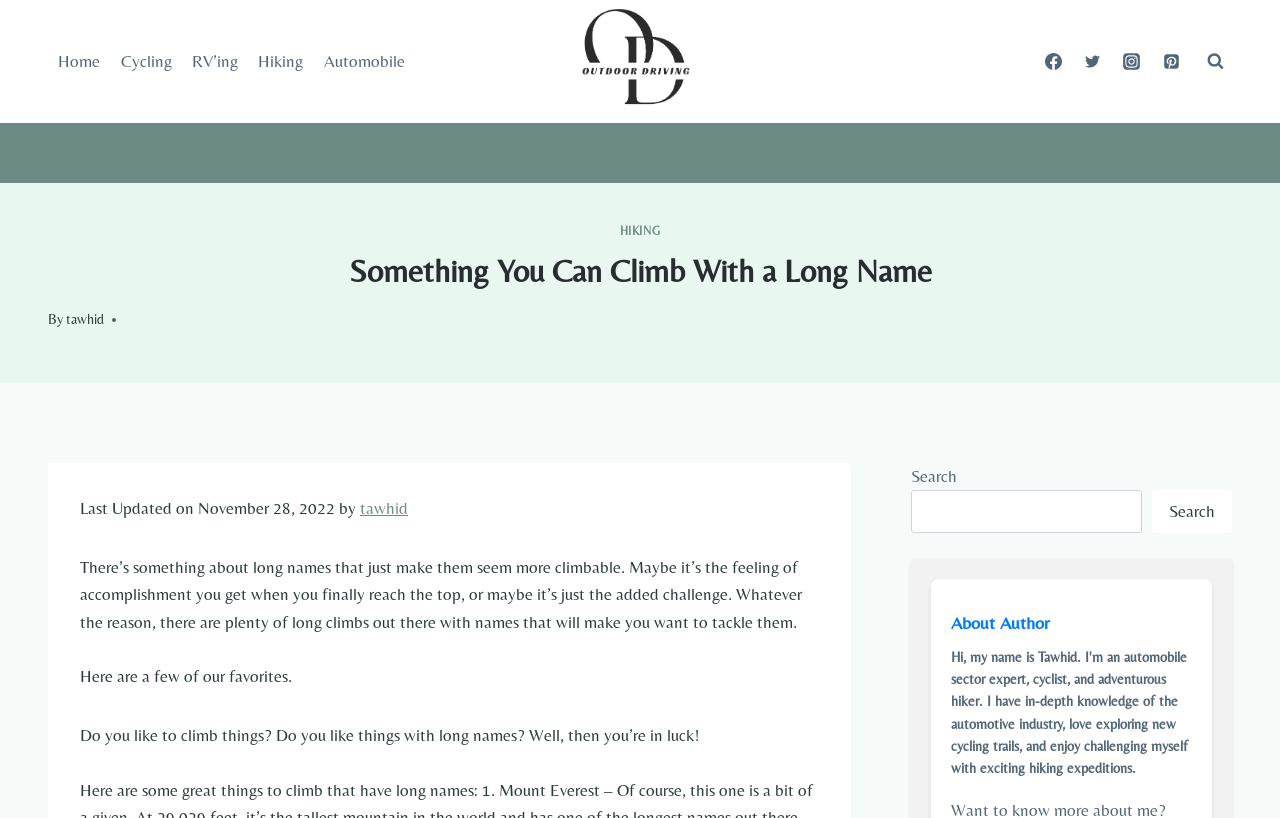What is the name of the outdoor activity?
Look at the image and answer the question using a single word or phrase.

Hiking